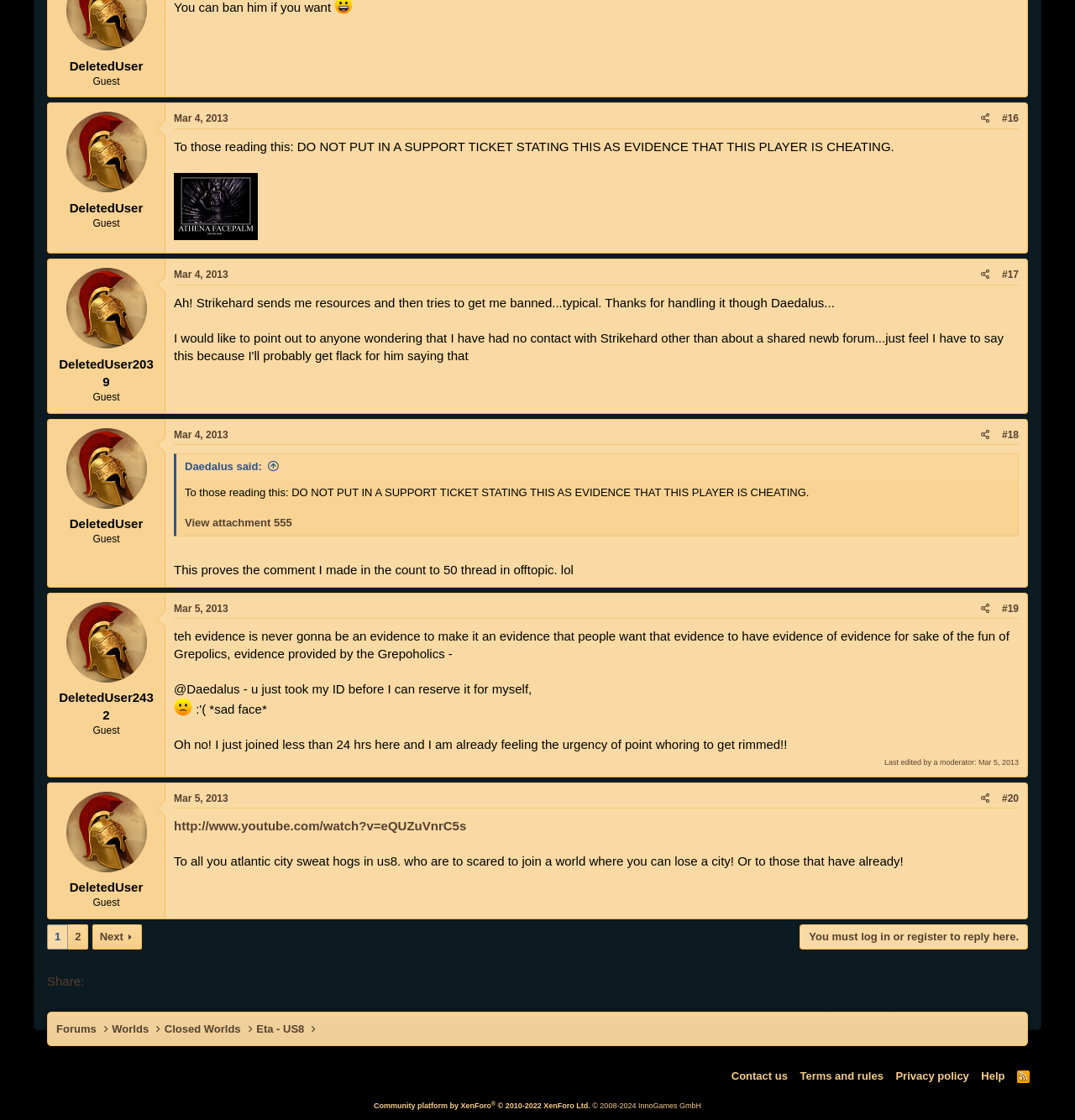Can you determine the bounding box coordinates of the area that needs to be clicked to fulfill the following instruction: "Click on the 'Share' link"?

[0.907, 0.098, 0.927, 0.115]